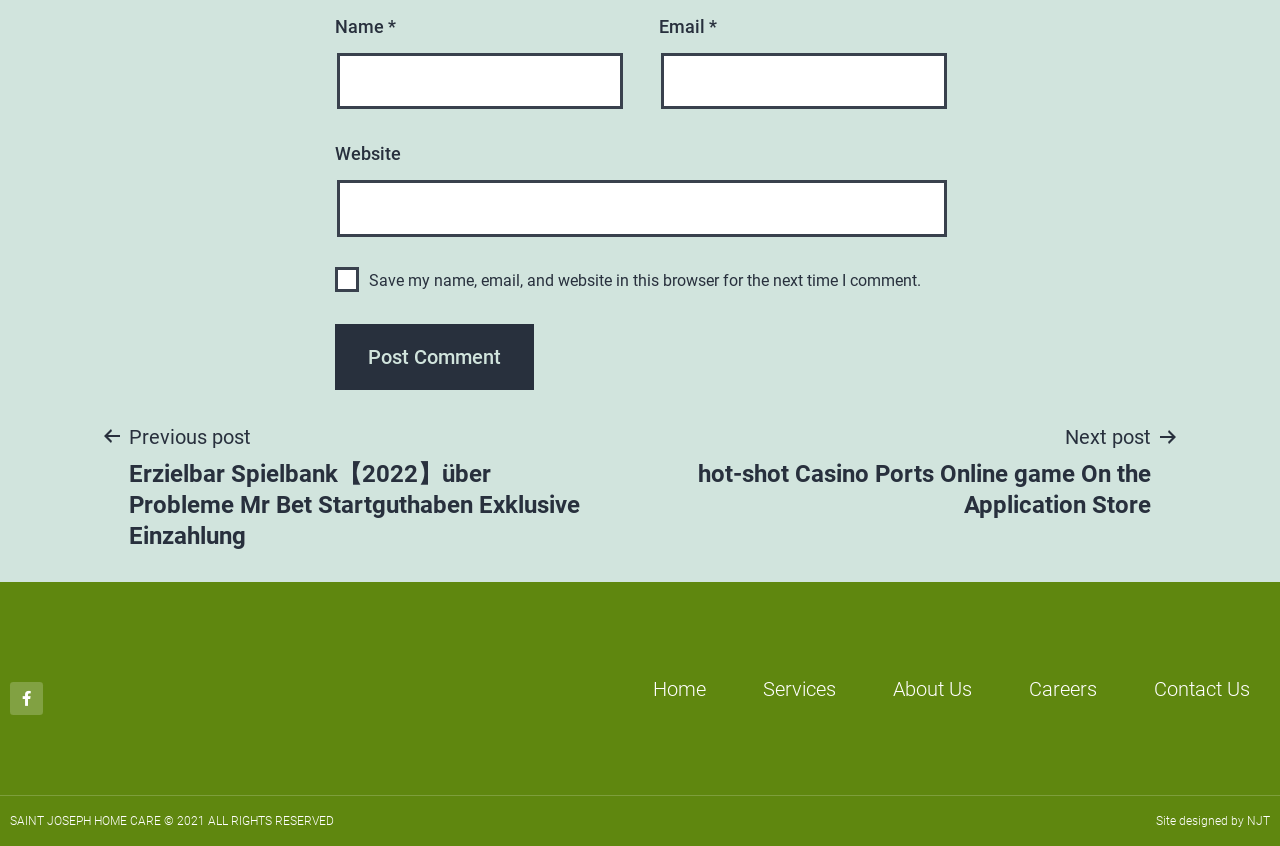Identify the bounding box coordinates for the element you need to click to achieve the following task: "Enter your name". The coordinates must be four float values ranging from 0 to 1, formatted as [left, top, right, bottom].

[0.263, 0.062, 0.487, 0.129]